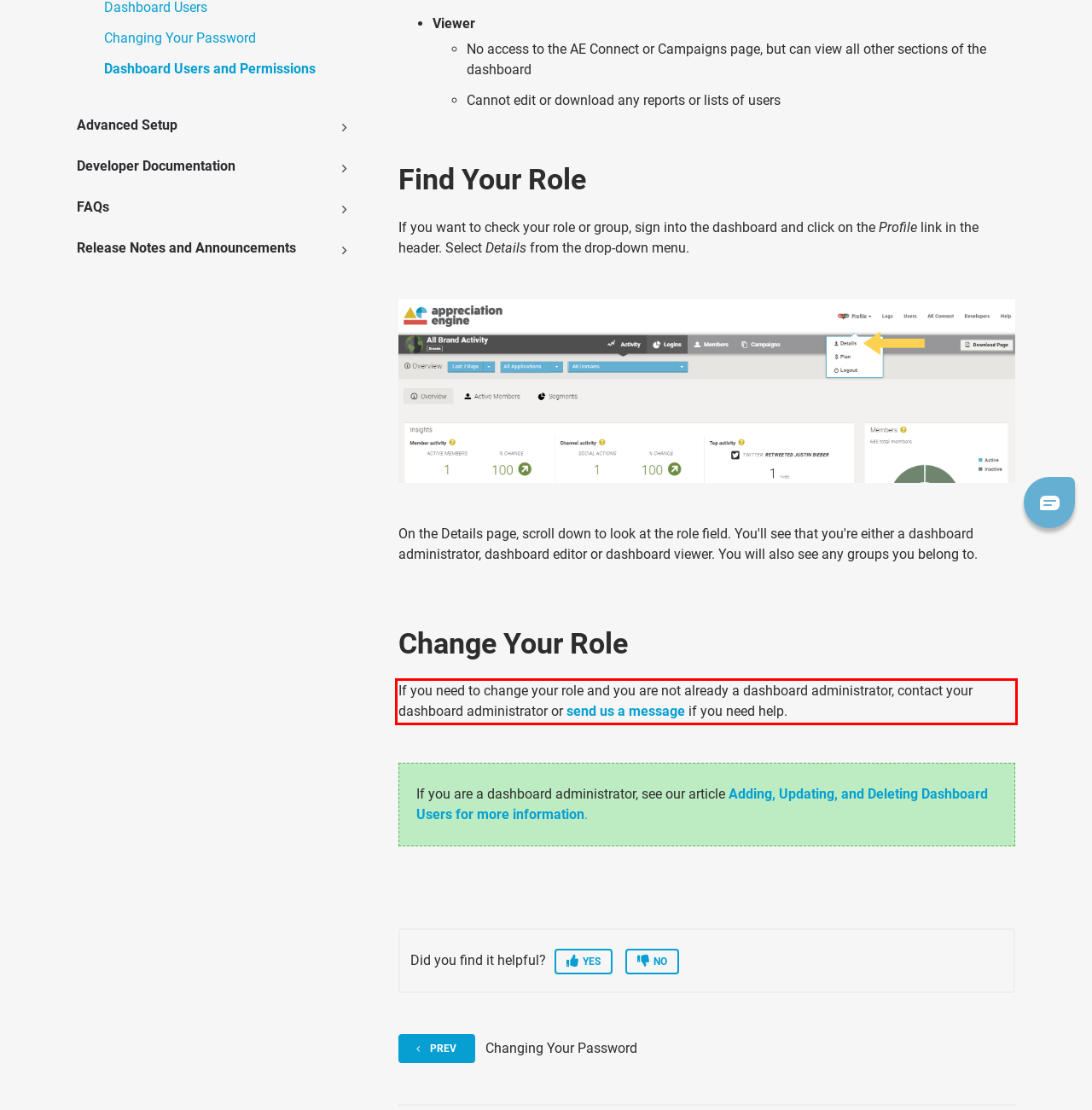Analyze the screenshot of the webpage and extract the text from the UI element that is inside the red bounding box.

If you need to change your role and you are not already a dashboard administrator, contact your dashboard administrator or send us a message if you need help.